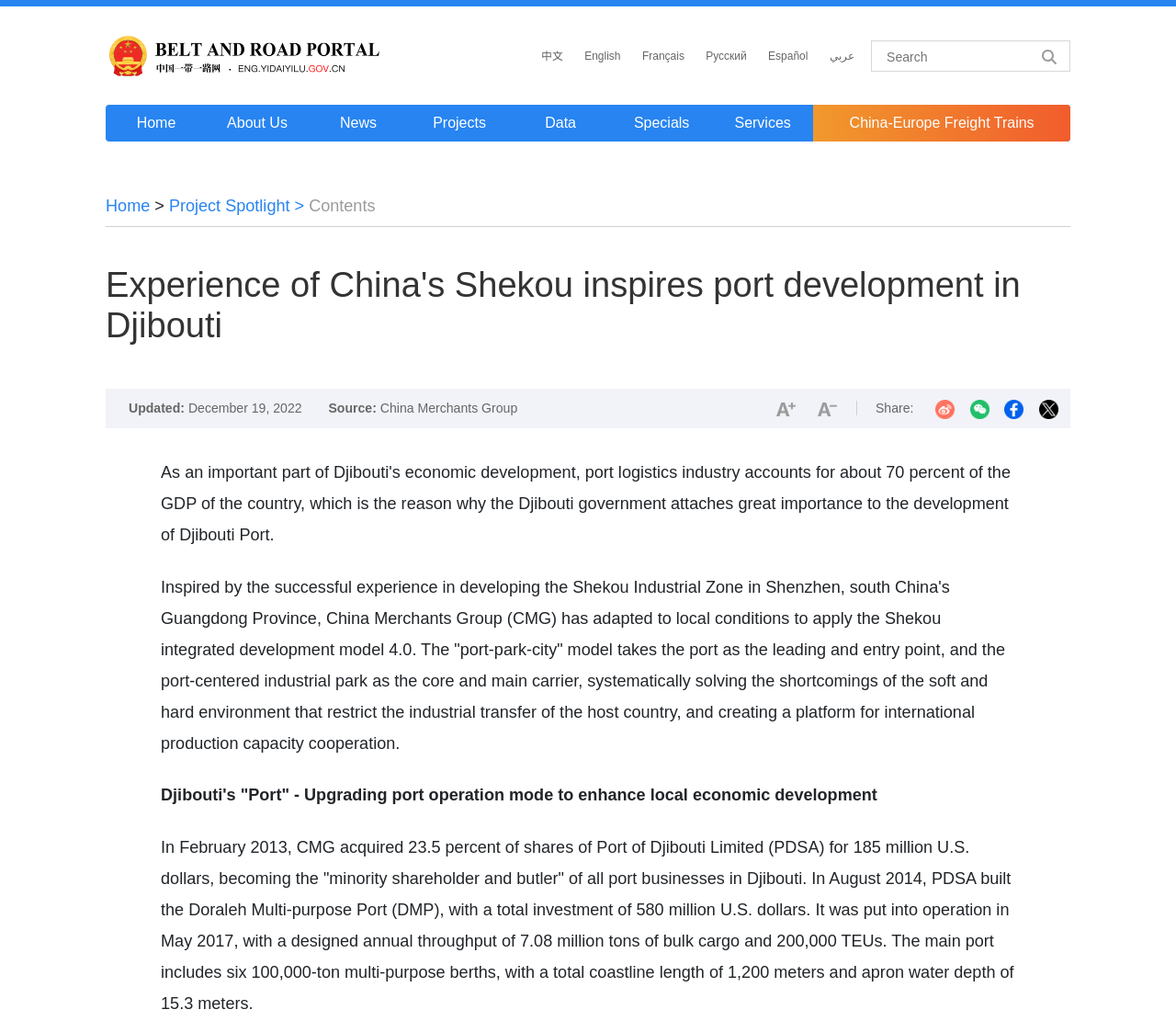Please provide a comprehensive answer to the question based on the screenshot: What is the name of the company mentioned in the webpage?

The webpage mentions China Merchants Group (CMG) as the company that has adapted the Shekou integrated development model 4.0 to develop the port in Djibouti.